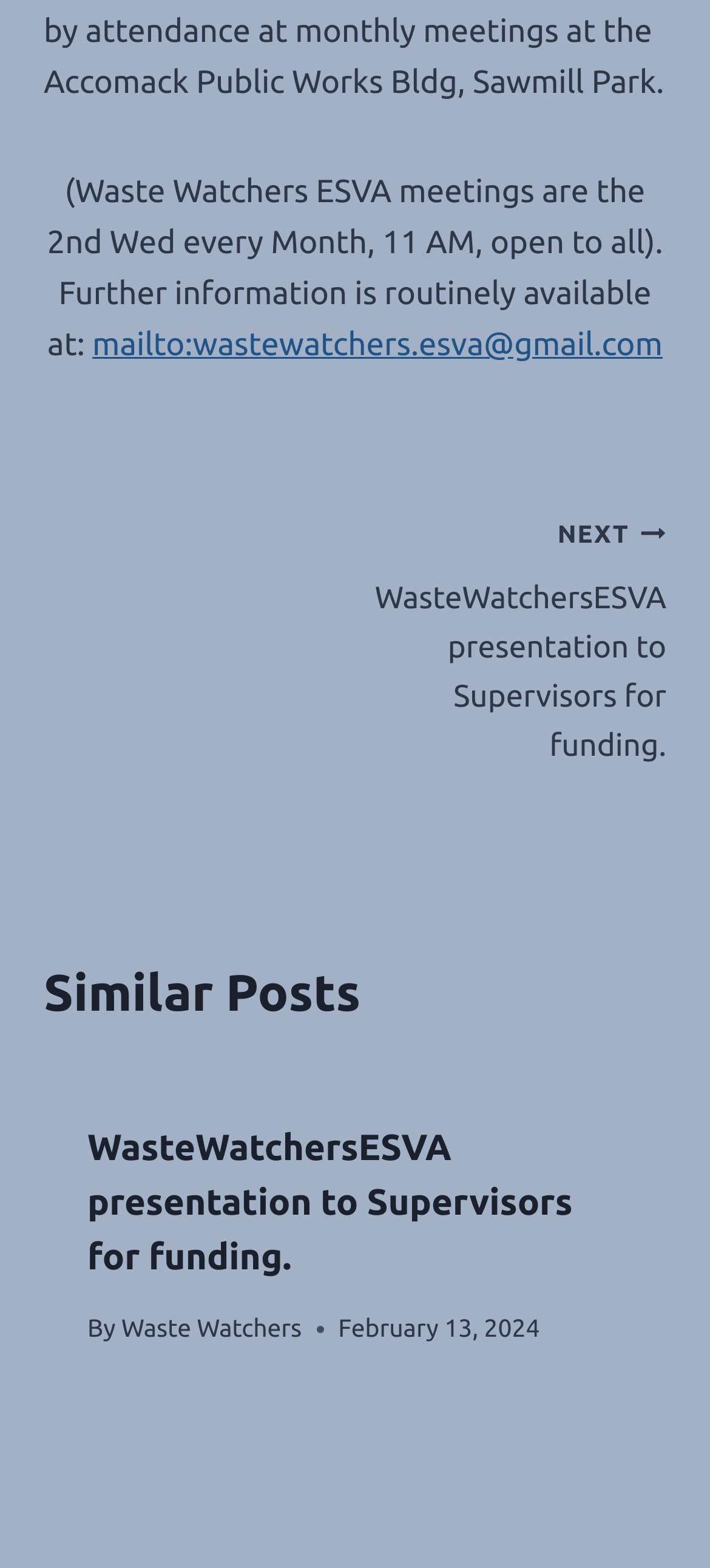Locate the bounding box of the UI element with the following description: "mailto:wastewatchers.esva@gmail.com".

[0.13, 0.21, 0.933, 0.232]